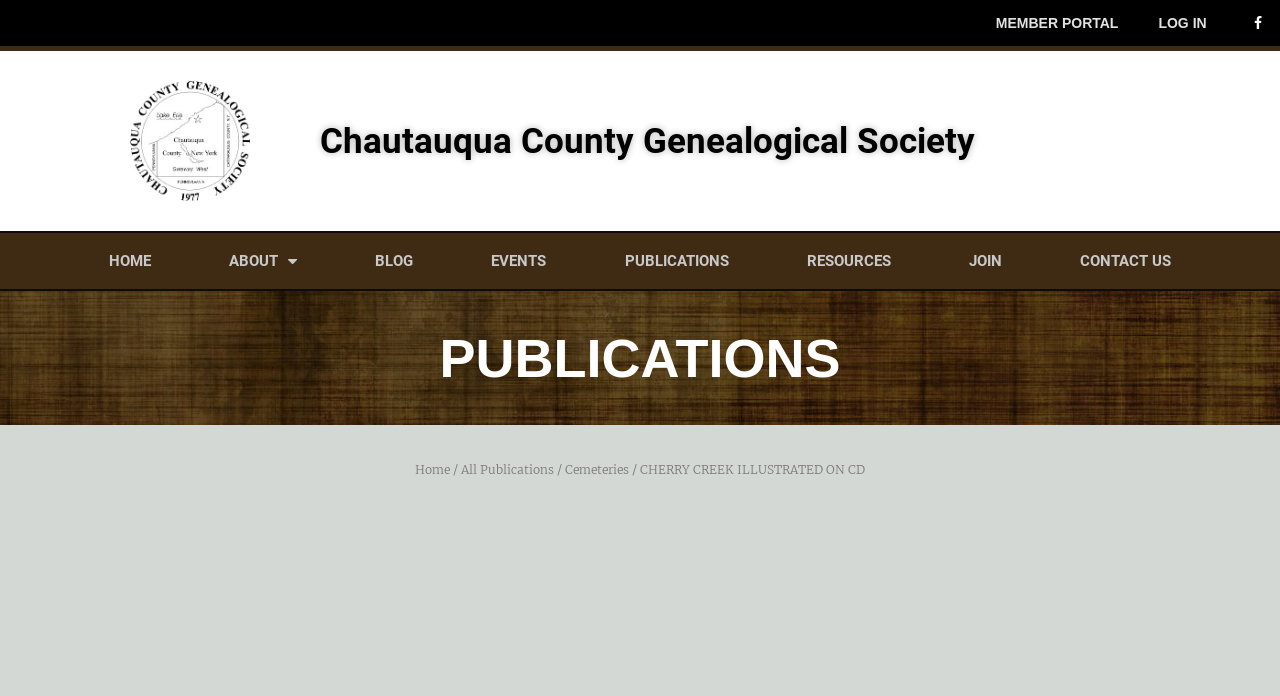Indicate the bounding box coordinates of the element that needs to be clicked to satisfy the following instruction: "Click on the 'Access' link". The coordinates should be four float numbers between 0 and 1, i.e., [left, top, right, bottom].

None